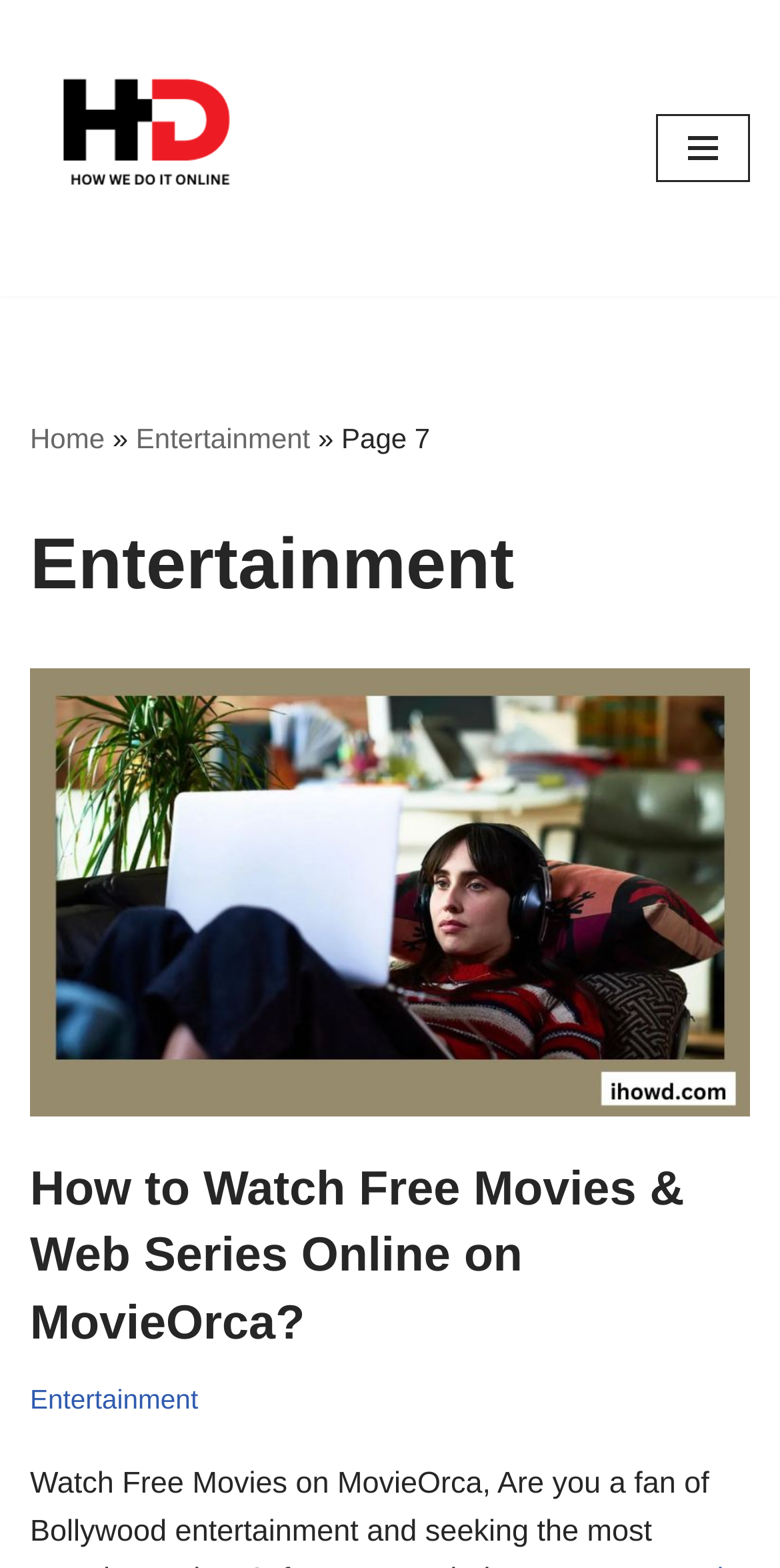Provide the bounding box coordinates of the HTML element this sentence describes: "Navigation Menu". The bounding box coordinates consist of four float numbers between 0 and 1, i.e., [left, top, right, bottom].

[0.841, 0.073, 0.962, 0.116]